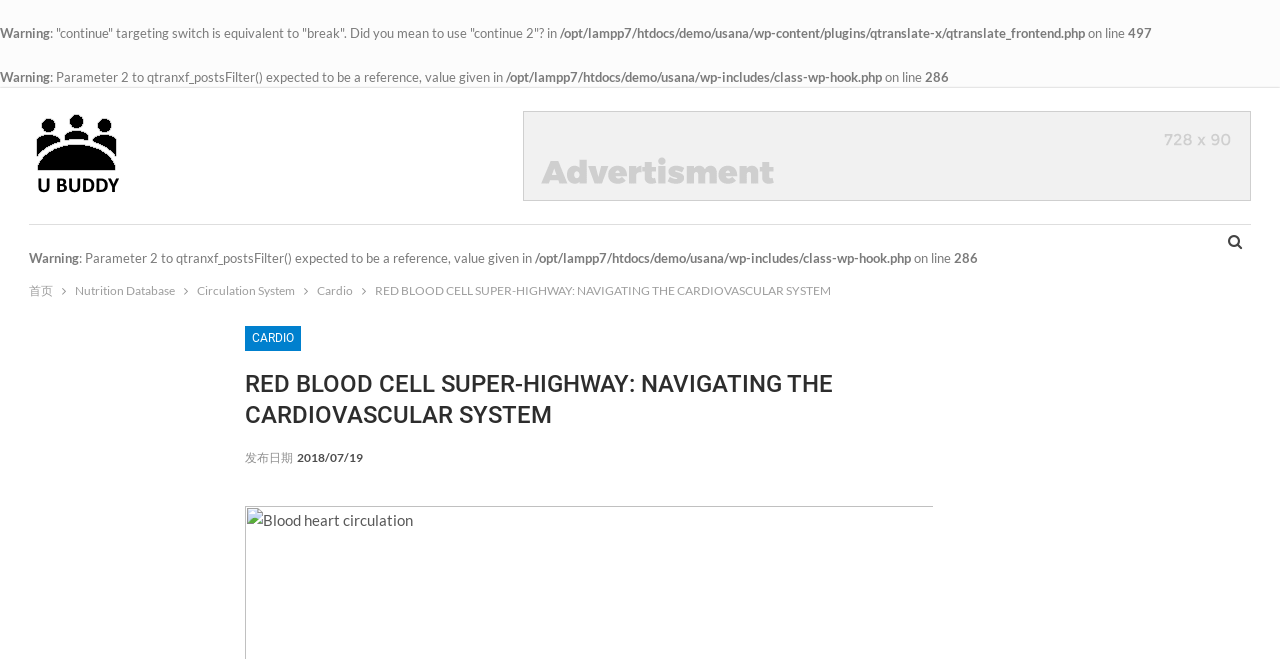Construct a comprehensive caption that outlines the webpage's structure and content.

The webpage appears to be an article or blog post about the cardiovascular system, specifically focusing on the red blood cell's role in it. The title of the article is "RED BLOOD CELL SUPER-HIGHWAY: NAVIGATING THE CARDIOVASCULAR SYSTEM" and is prominently displayed at the top of the page.

At the very top of the page, there are several warning messages and error codes, which seem to be related to the website's coding and are not part of the main content.

Below the title, there is a navigation menu with links to other sections of the website, including the homepage, about page, products page, and more. This menu is followed by a breadcrumb trail that shows the current page's location within the website's hierarchy.

The main content of the page is divided into two columns. The left column contains a table of contents or a list of links, while the right column contains the main article text. The article text is accompanied by an image, which is likely an illustration or diagram related to the cardiovascular system.

There are several links and buttons scattered throughout the page, including a link to a related article or section titled "CARDIO" and an advertisement banner at the top right corner of the page.

At the bottom of the page, there is a timestamp indicating when the article was published, which is July 19, 2018.